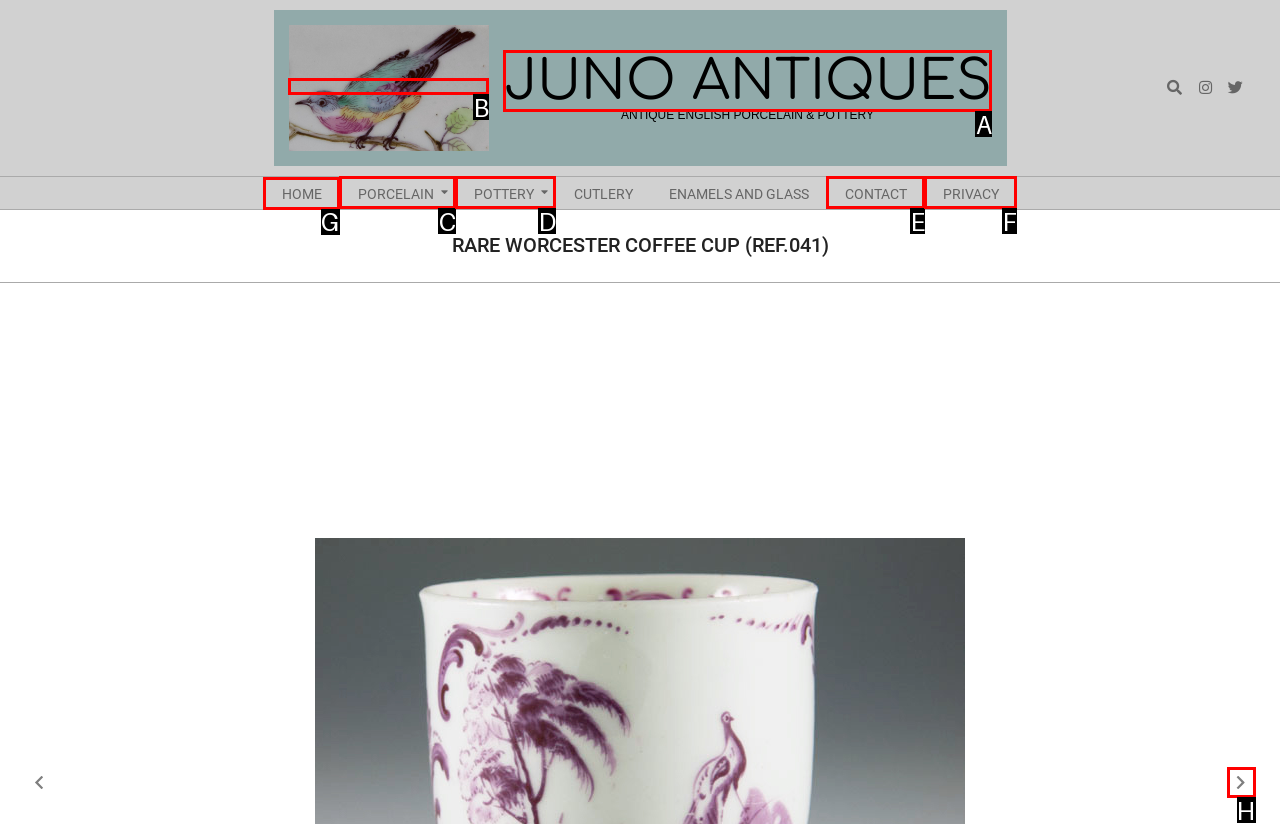Identify the appropriate choice to fulfill this task: go to HOME page
Respond with the letter corresponding to the correct option.

G